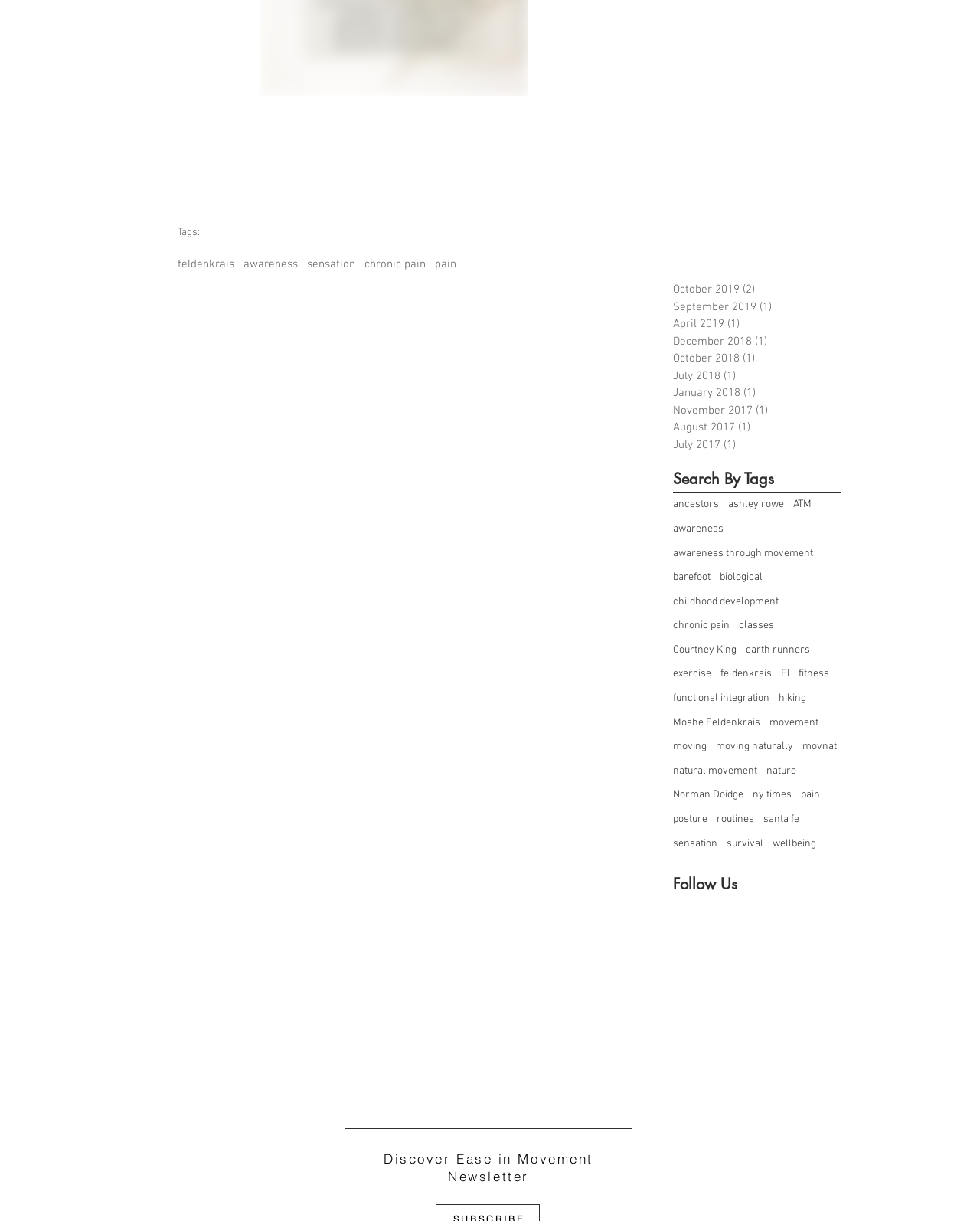What is the theme of the posts in the 'Archive' section? Observe the screenshot and provide a one-word or short phrase answer.

Feldenkrais and movement